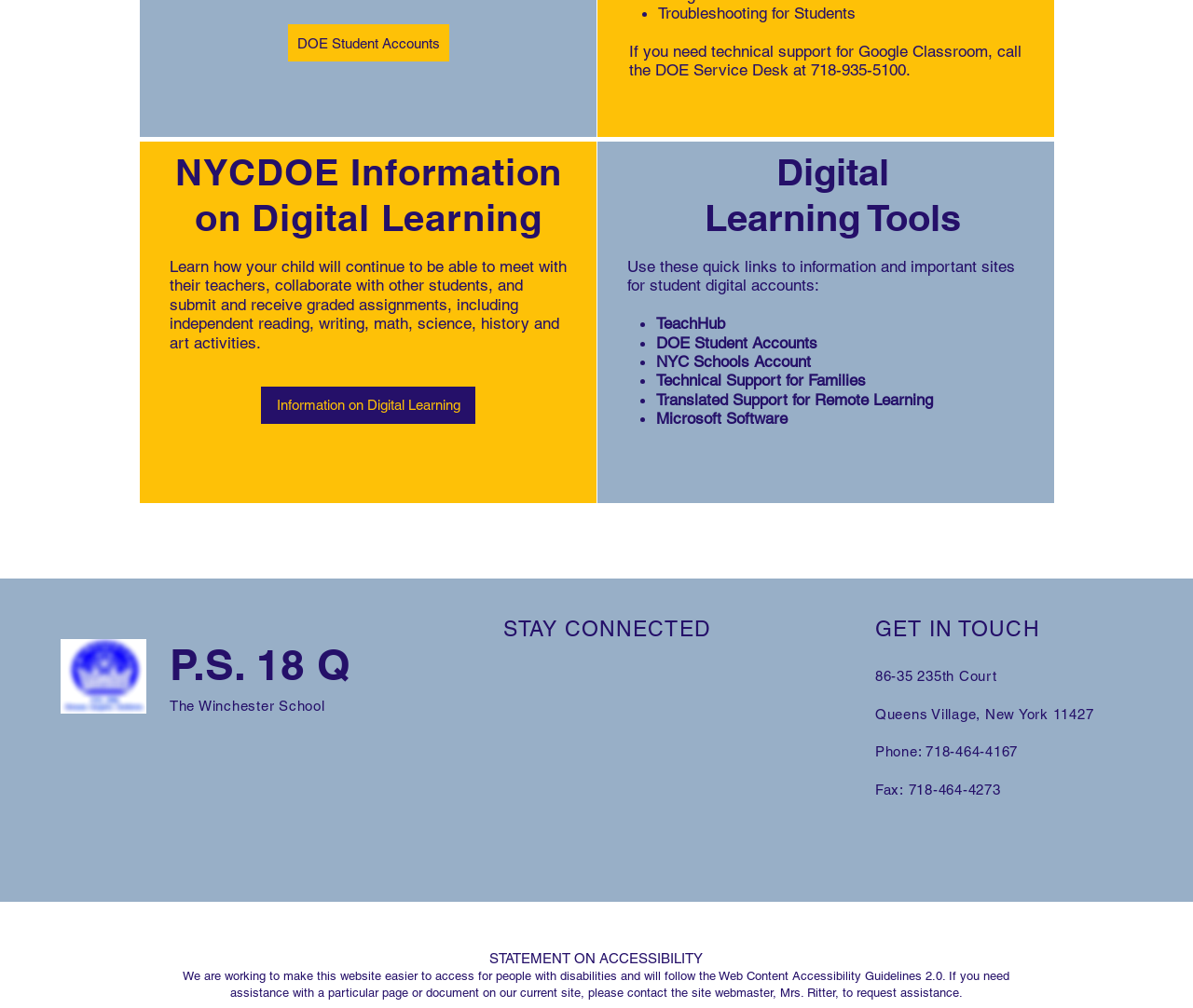For the given element description Information on Digital Learning, determine the bounding box coordinates of the UI element. The coordinates should follow the format (top-left x, top-left y, bottom-right x, bottom-right y) and be within the range of 0 to 1.

[0.219, 0.384, 0.398, 0.42]